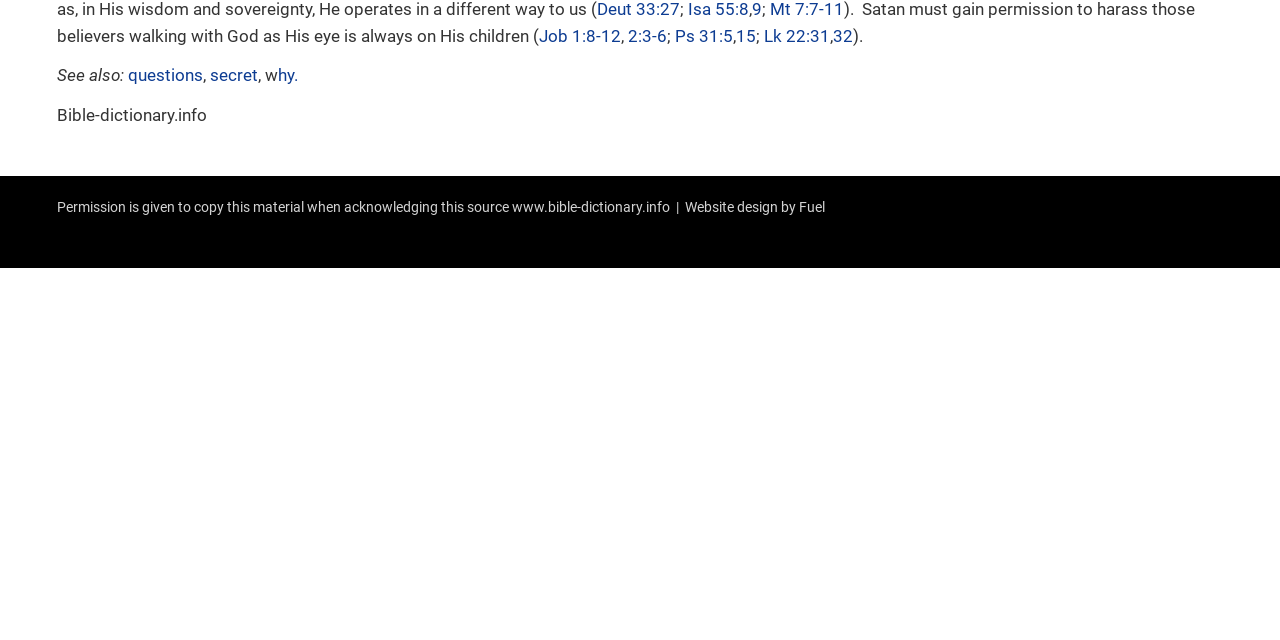Show the bounding box coordinates for the HTML element described as: "Ps 31:5".

[0.527, 0.04, 0.573, 0.071]